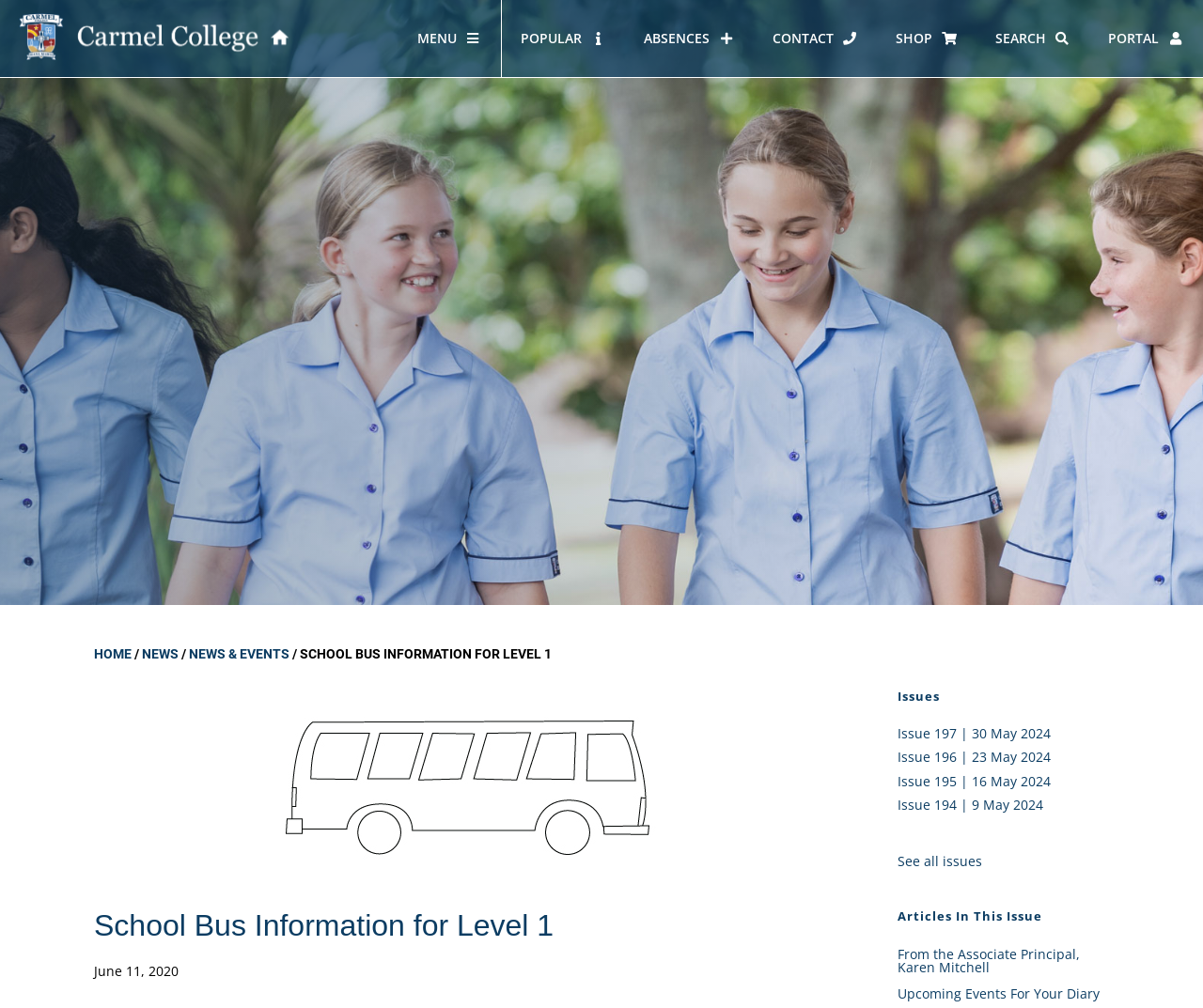Provide the bounding box coordinates of the HTML element described by the text: "Employment". The coordinates should be in the format [left, top, right, bottom] with values between 0 and 1.

[0.8, 0.452, 1.0, 0.495]